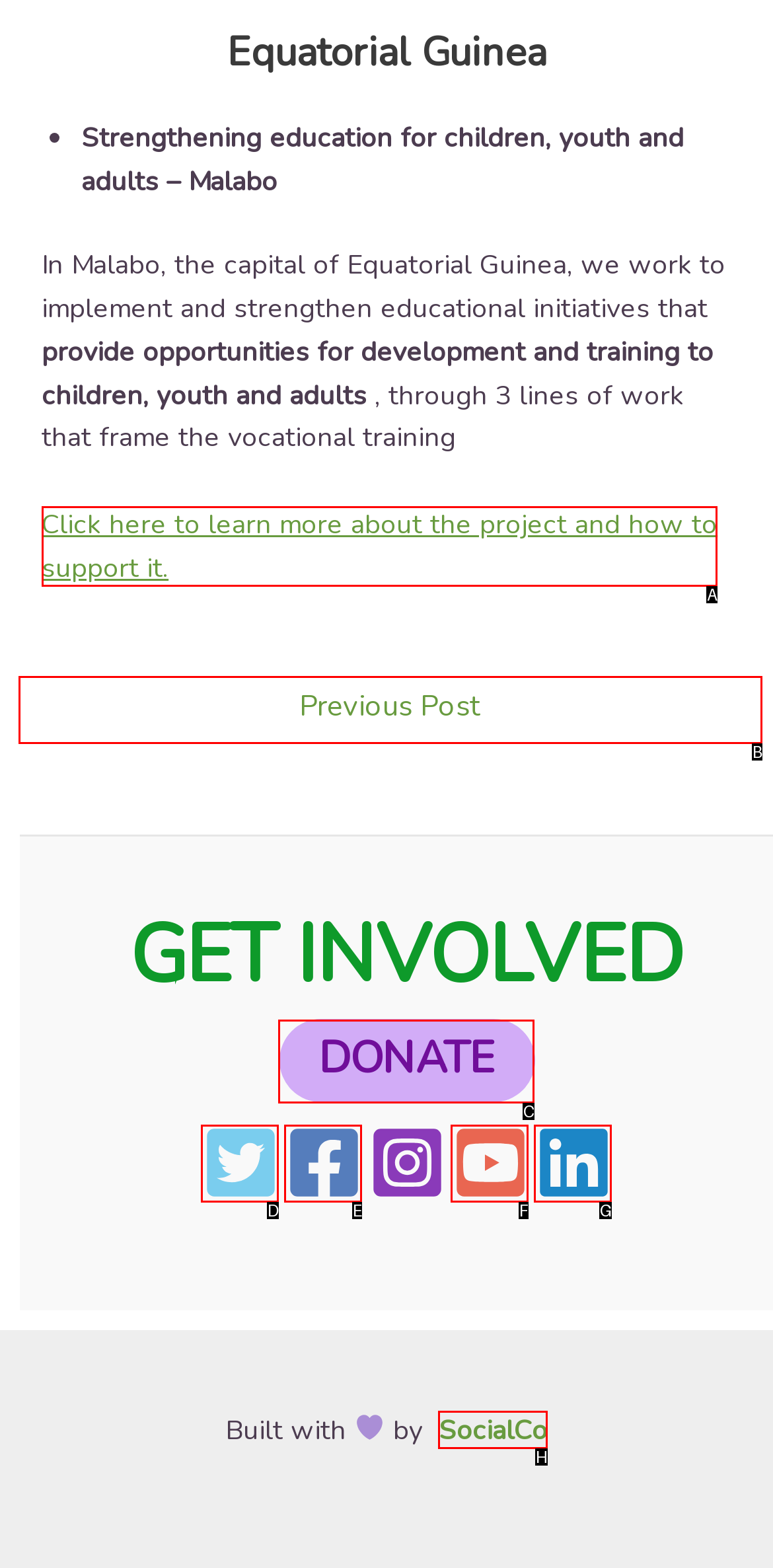Identify the HTML element to click to fulfill this task: Click to learn more about the project
Answer with the letter from the given choices.

A